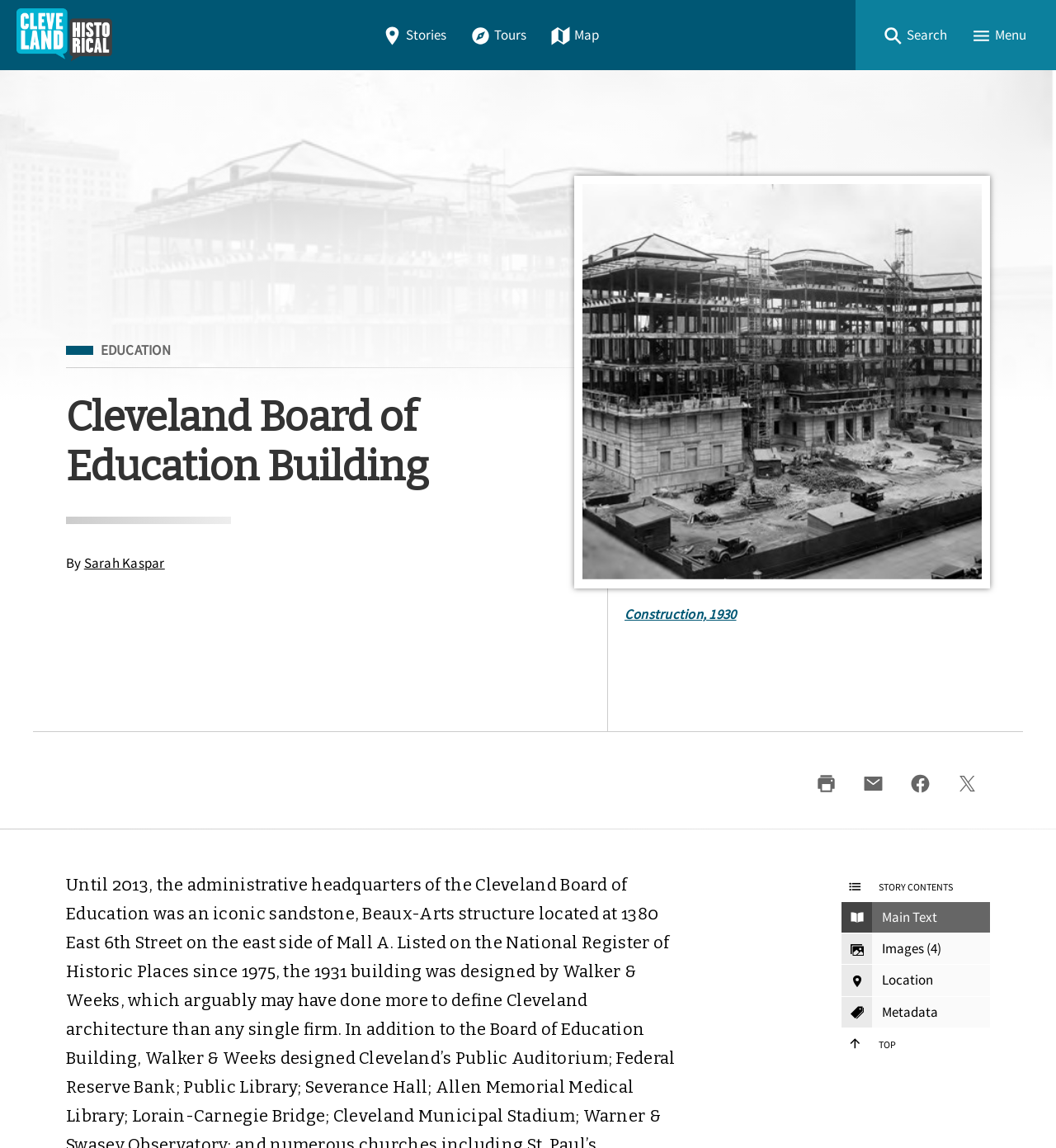Kindly provide the bounding box coordinates of the section you need to click on to fulfill the given instruction: "click ABOUT menu".

None